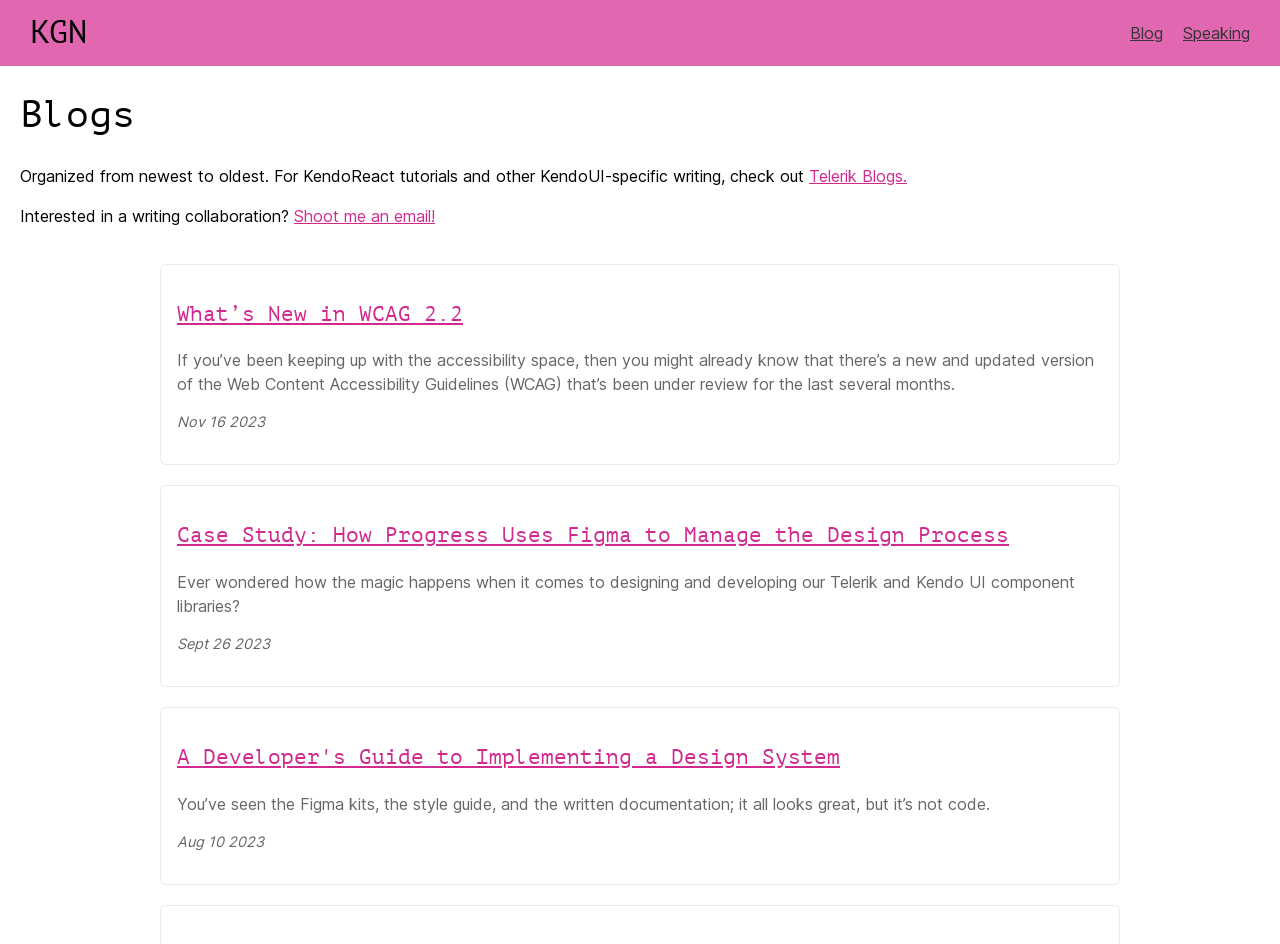Please identify the bounding box coordinates of the element I should click to complete this instruction: 'Click on KGN link'. The coordinates should be given as four float numbers between 0 and 1, like this: [left, top, right, bottom].

[0.016, 0.005, 0.076, 0.065]